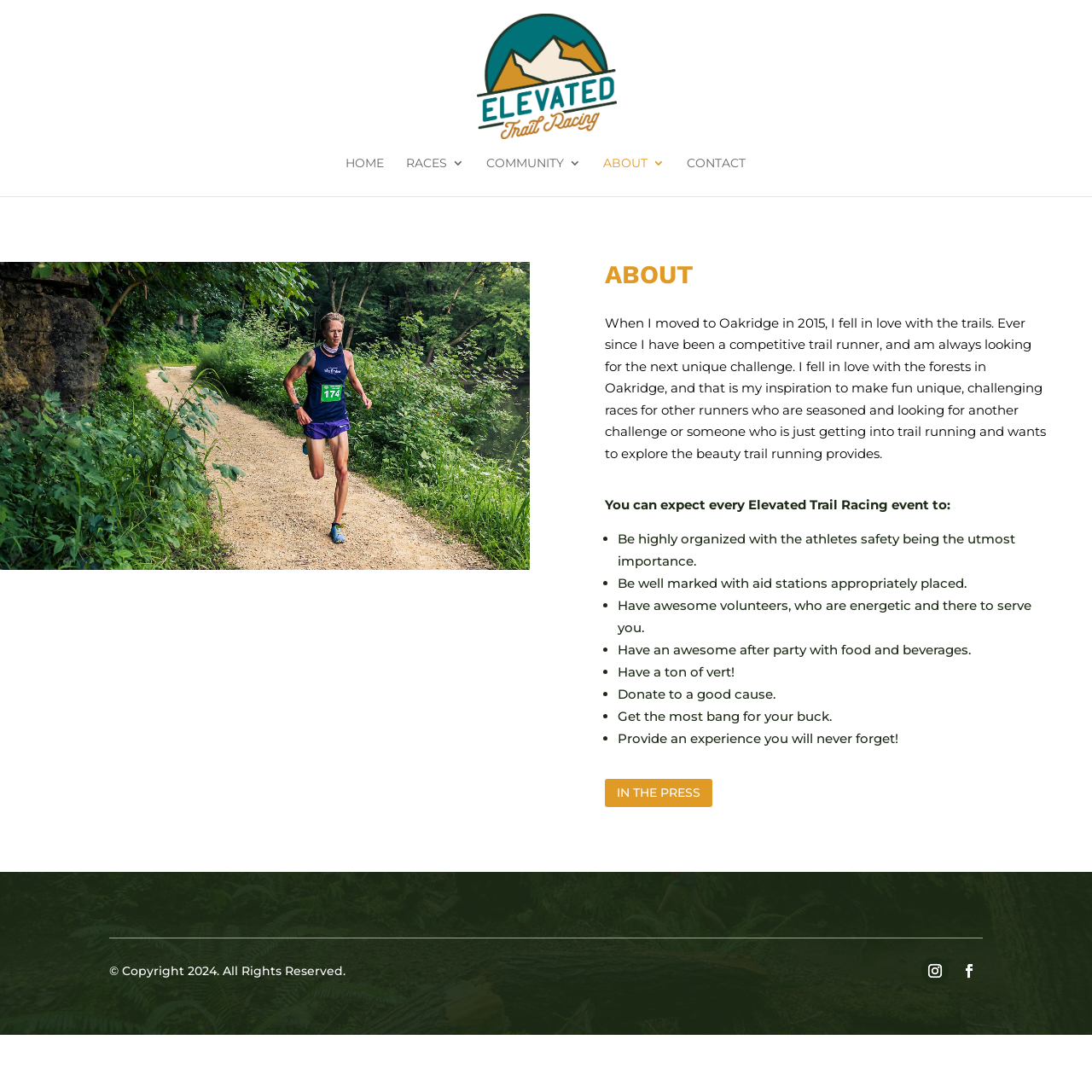Find the bounding box coordinates of the clickable area required to complete the following action: "Read the article 'Why Contractors Trust In A Fall Protection Program'".

None